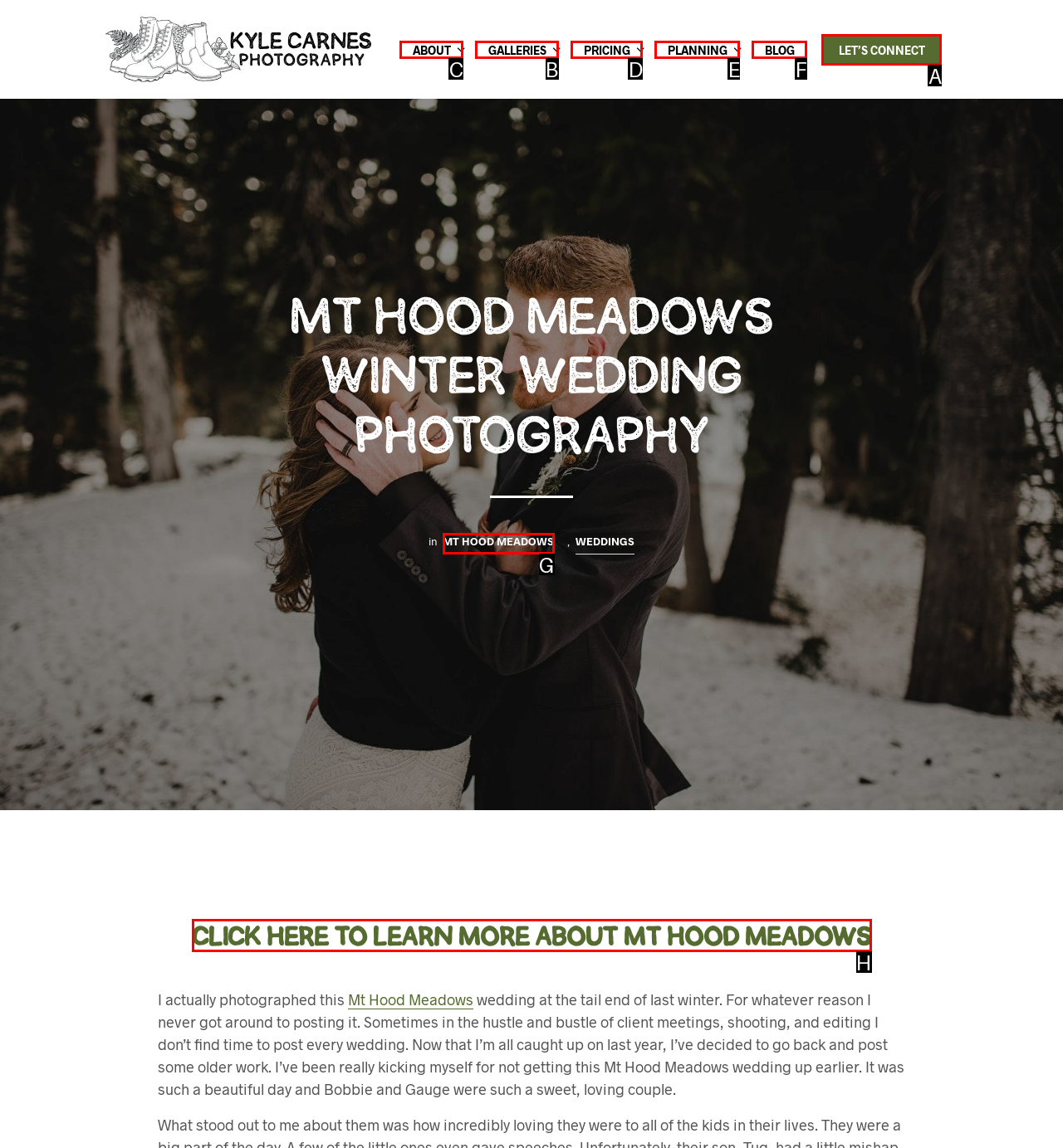Indicate the UI element to click to perform the task: view galleries. Reply with the letter corresponding to the chosen element.

B